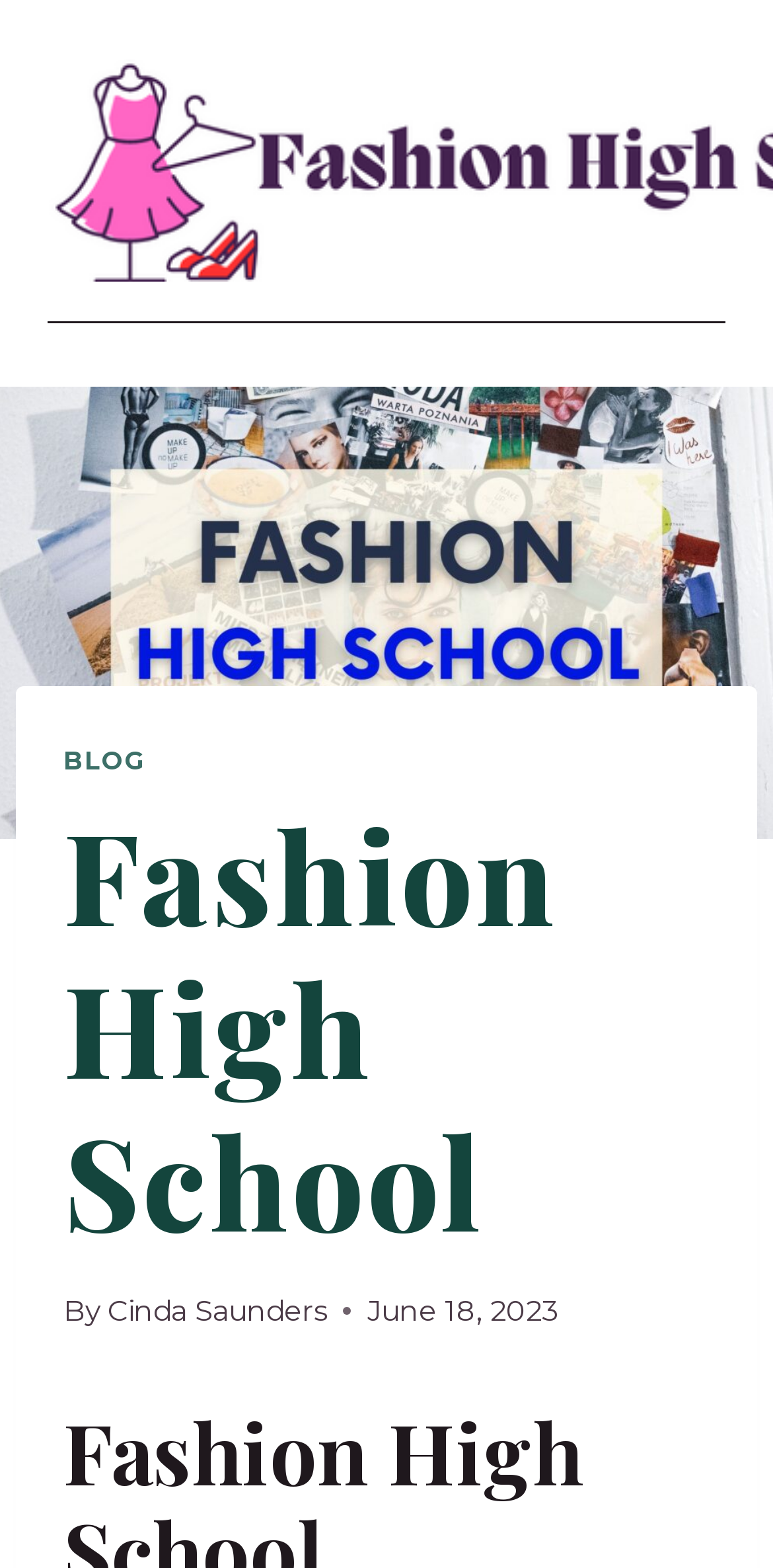What is the name of the school?
Provide an in-depth answer to the question, covering all aspects.

The name of the school can be determined by looking at the image at the top of the page, which has the text 'Fashion High School' on it. Additionally, the heading element also contains the same text, which further confirms the name of the school.